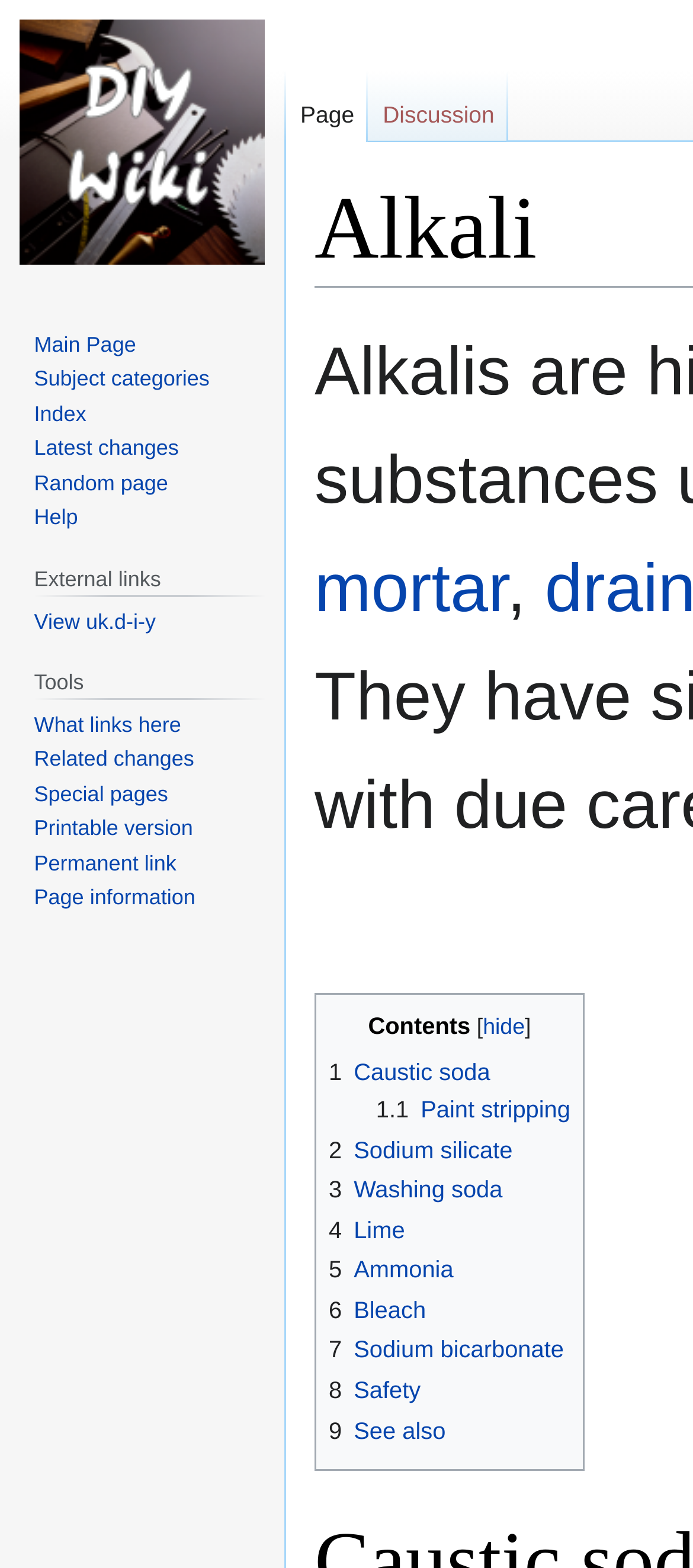Identify the bounding box coordinates of the clickable region required to complete the instruction: "Visit the main page". The coordinates should be given as four float numbers within the range of 0 and 1, i.e., [left, top, right, bottom].

[0.0, 0.0, 0.41, 0.181]